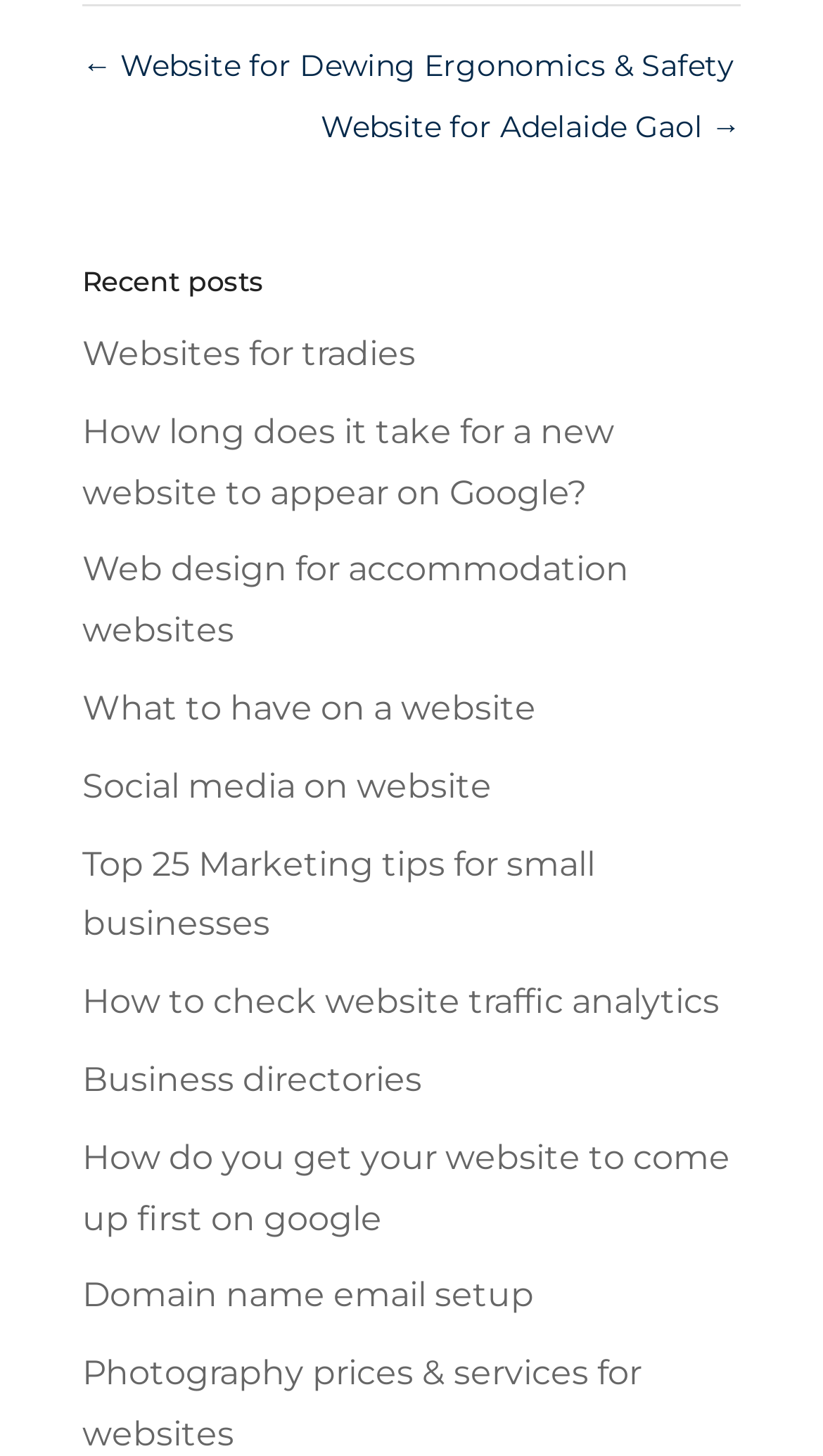Can you pinpoint the bounding box coordinates for the clickable element required for this instruction: "Visit the website for Dewing Ergonomics & Safety"? The coordinates should be four float numbers between 0 and 1, i.e., [left, top, right, bottom].

[0.1, 0.032, 0.892, 0.058]